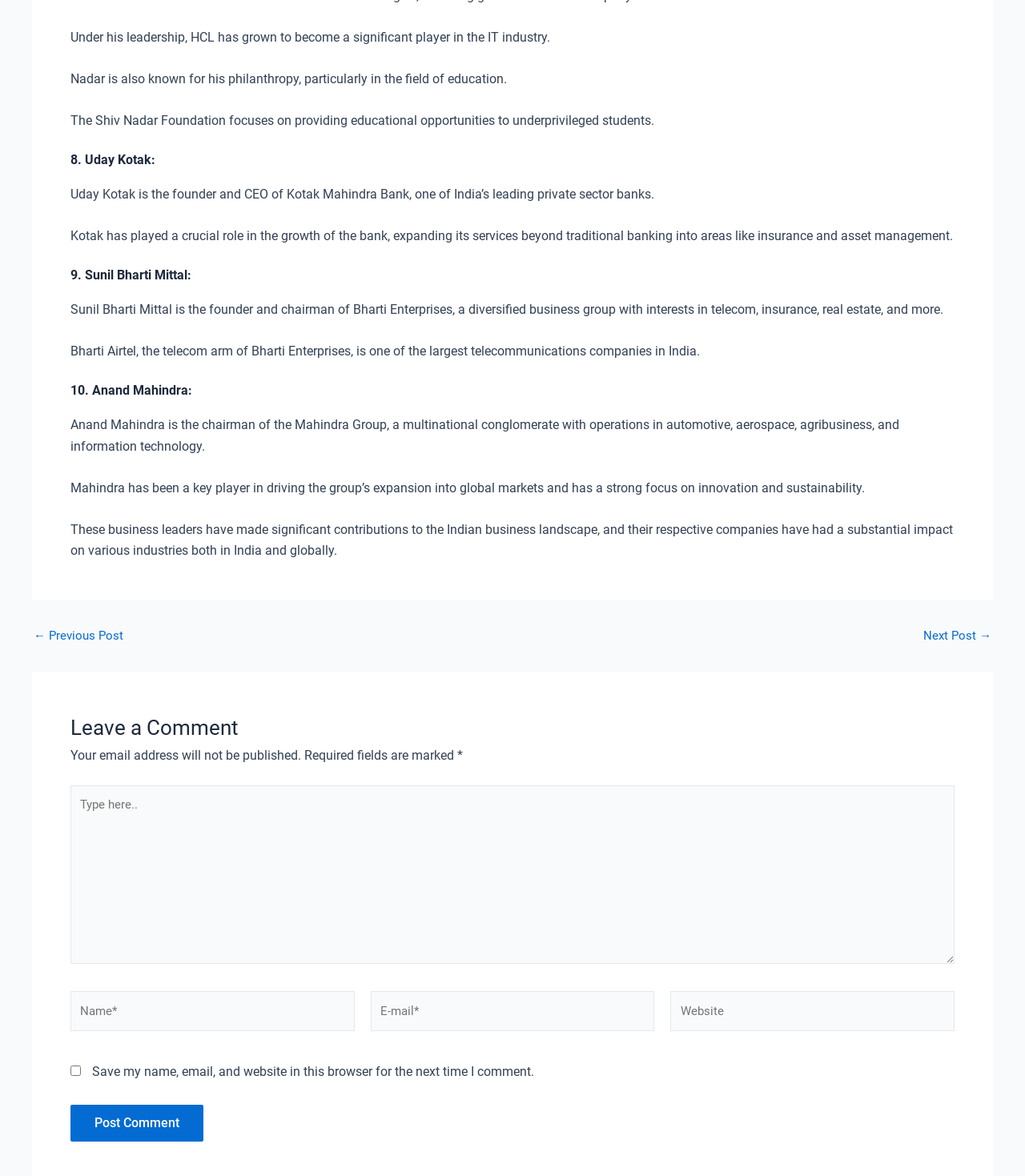Determine the bounding box of the UI element mentioned here: "← Previous Post". The coordinates must be in the format [left, top, right, bottom] with values ranging from 0 to 1.

[0.033, 0.535, 0.124, 0.546]